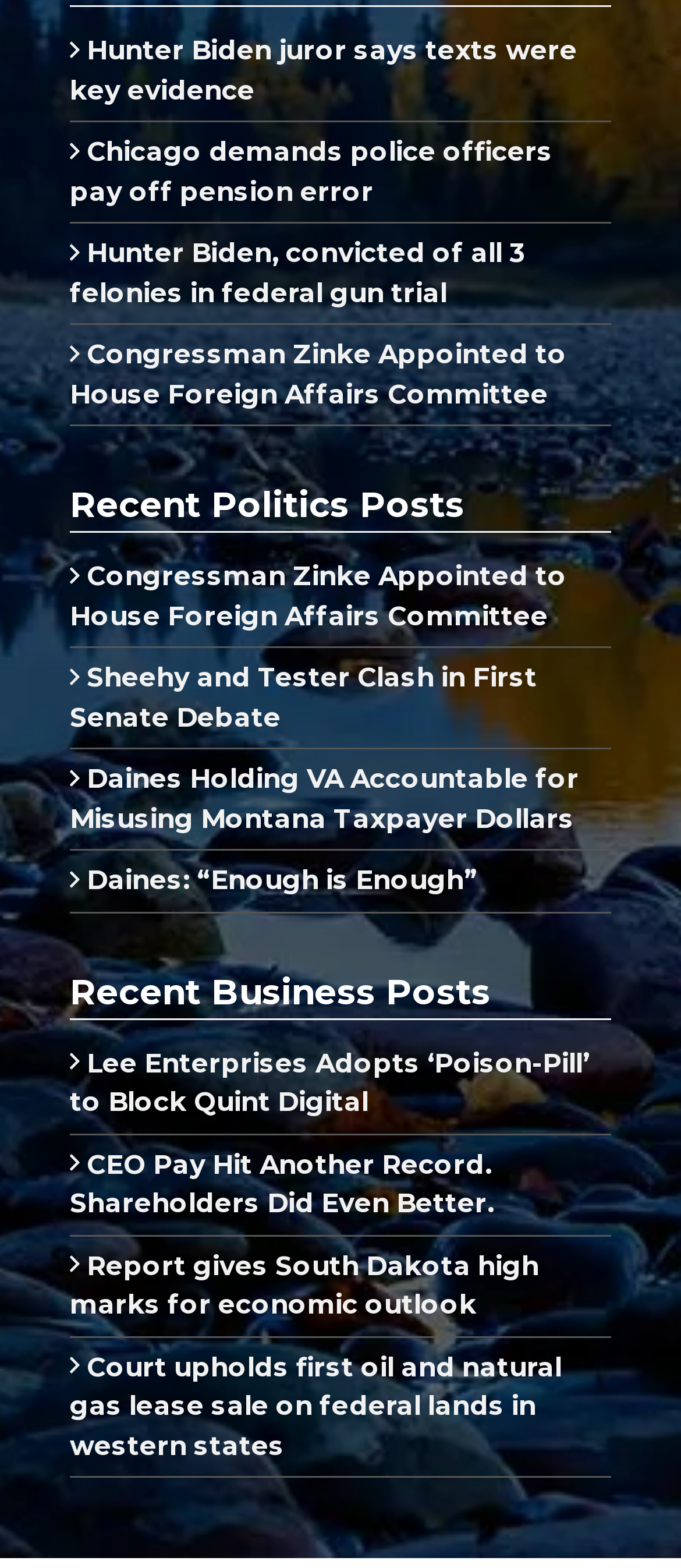Given the element description "Daines: “Enough is Enough”", identify the bounding box of the corresponding UI element.

[0.103, 0.55, 0.702, 0.571]